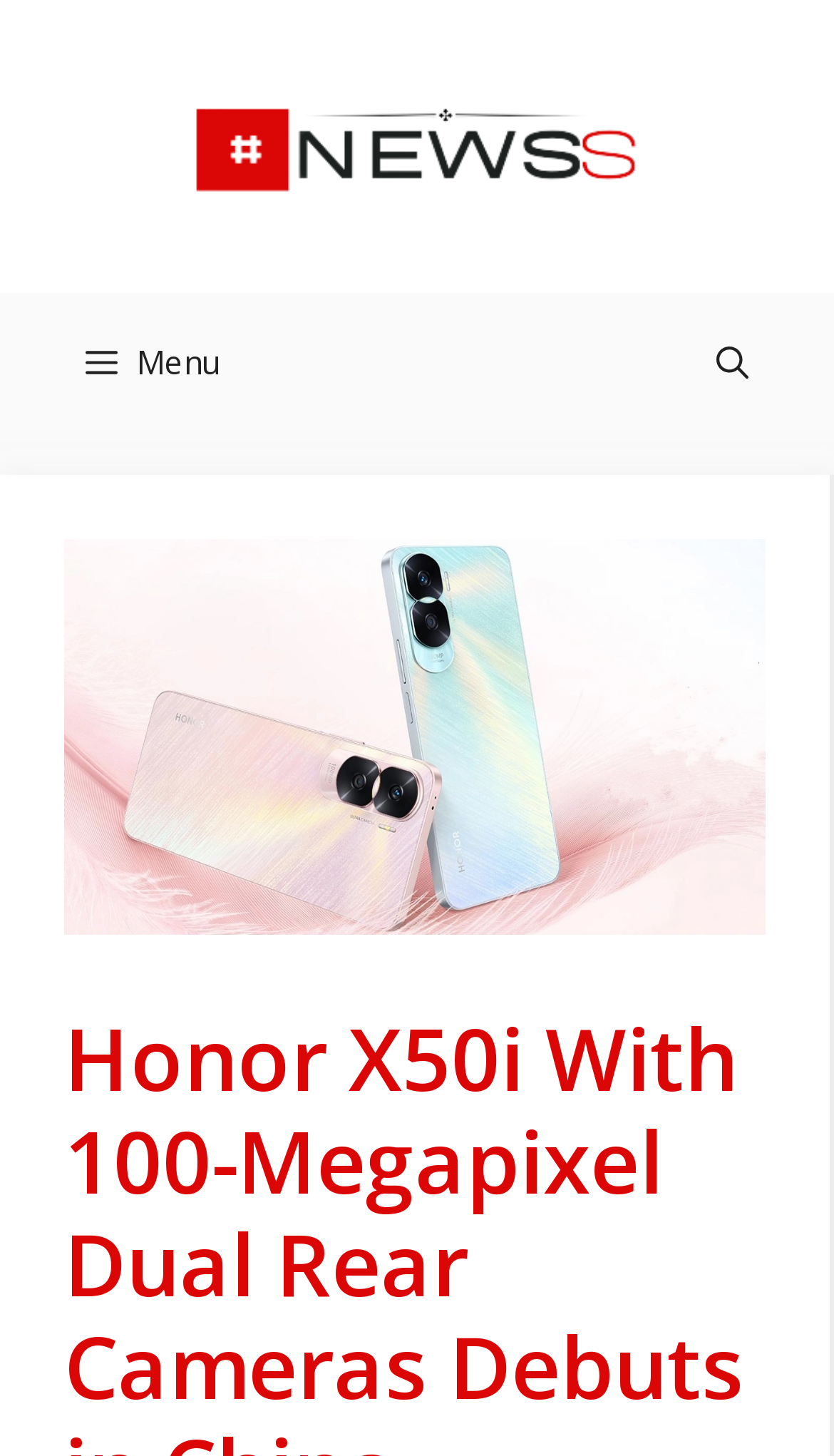Please determine the bounding box coordinates for the UI element described as: "Menu".

[0.051, 0.202, 0.313, 0.297]